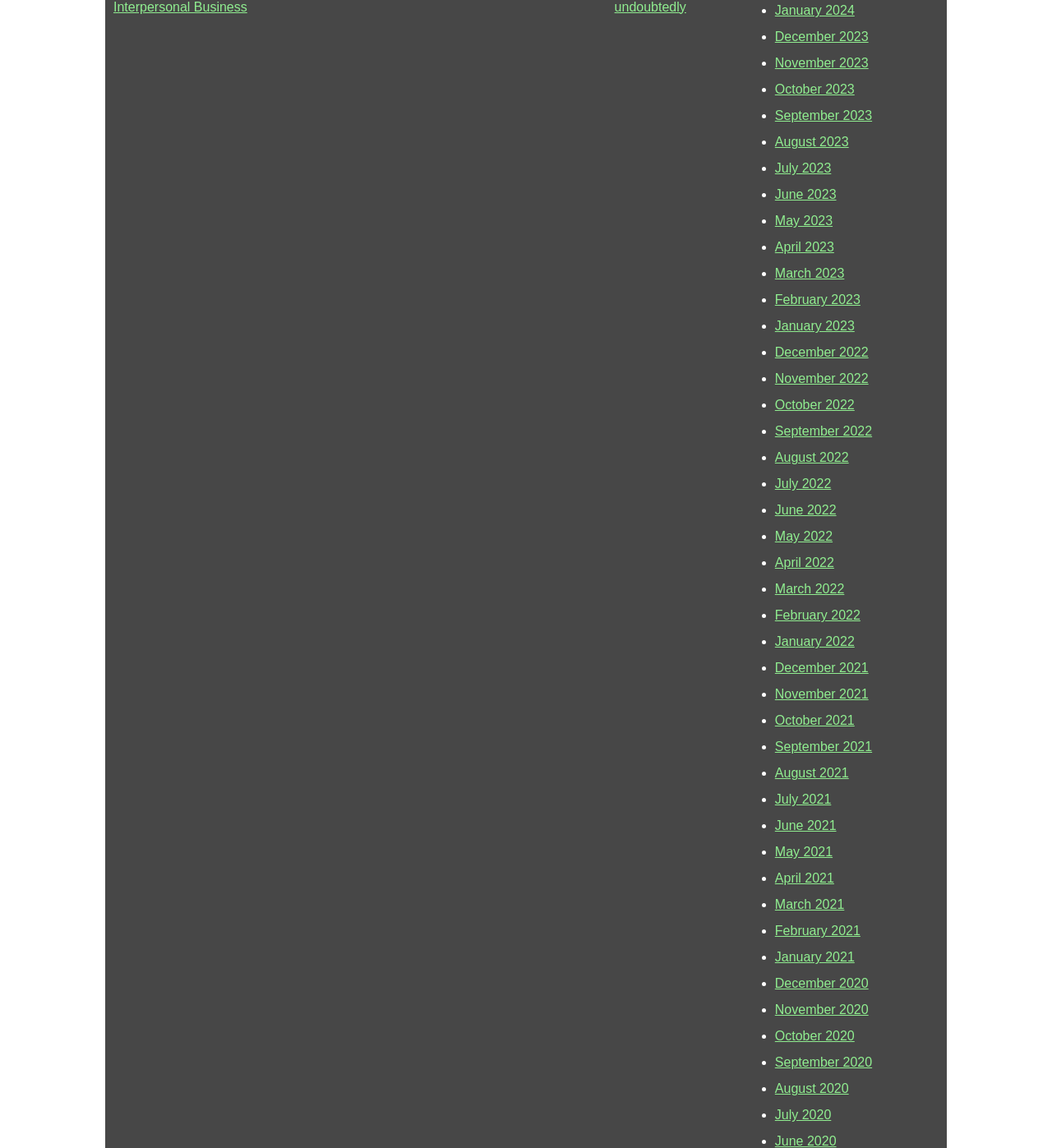Based on what you see in the screenshot, provide a thorough answer to this question: What is the most recent month listed?

By examining the list of links, I can see that the most recent month listed is January 2024, which is the first link in the list.